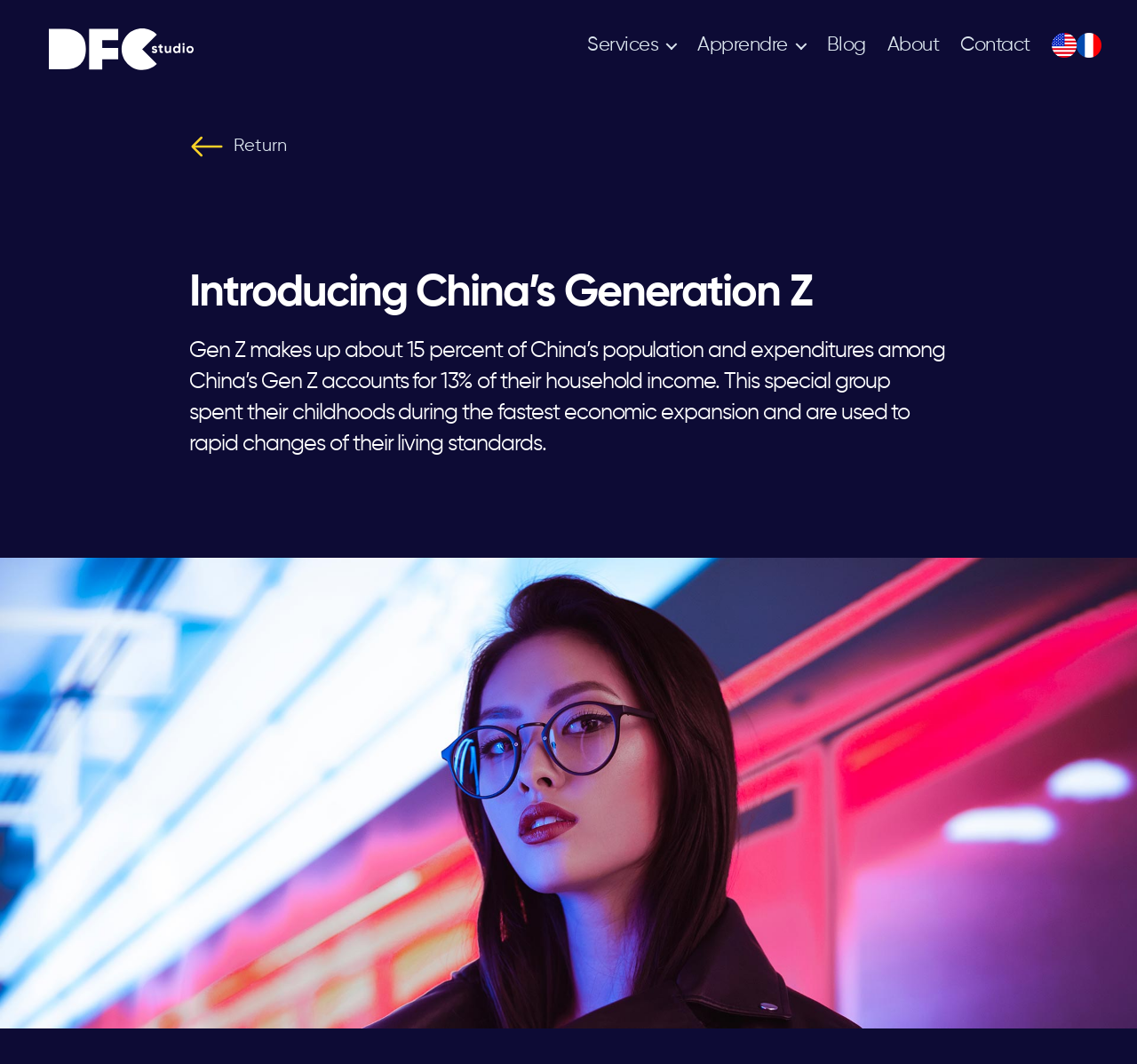Please locate the bounding box coordinates of the element that should be clicked to complete the given instruction: "go to DFC Studio homepage".

[0.043, 0.026, 0.17, 0.066]